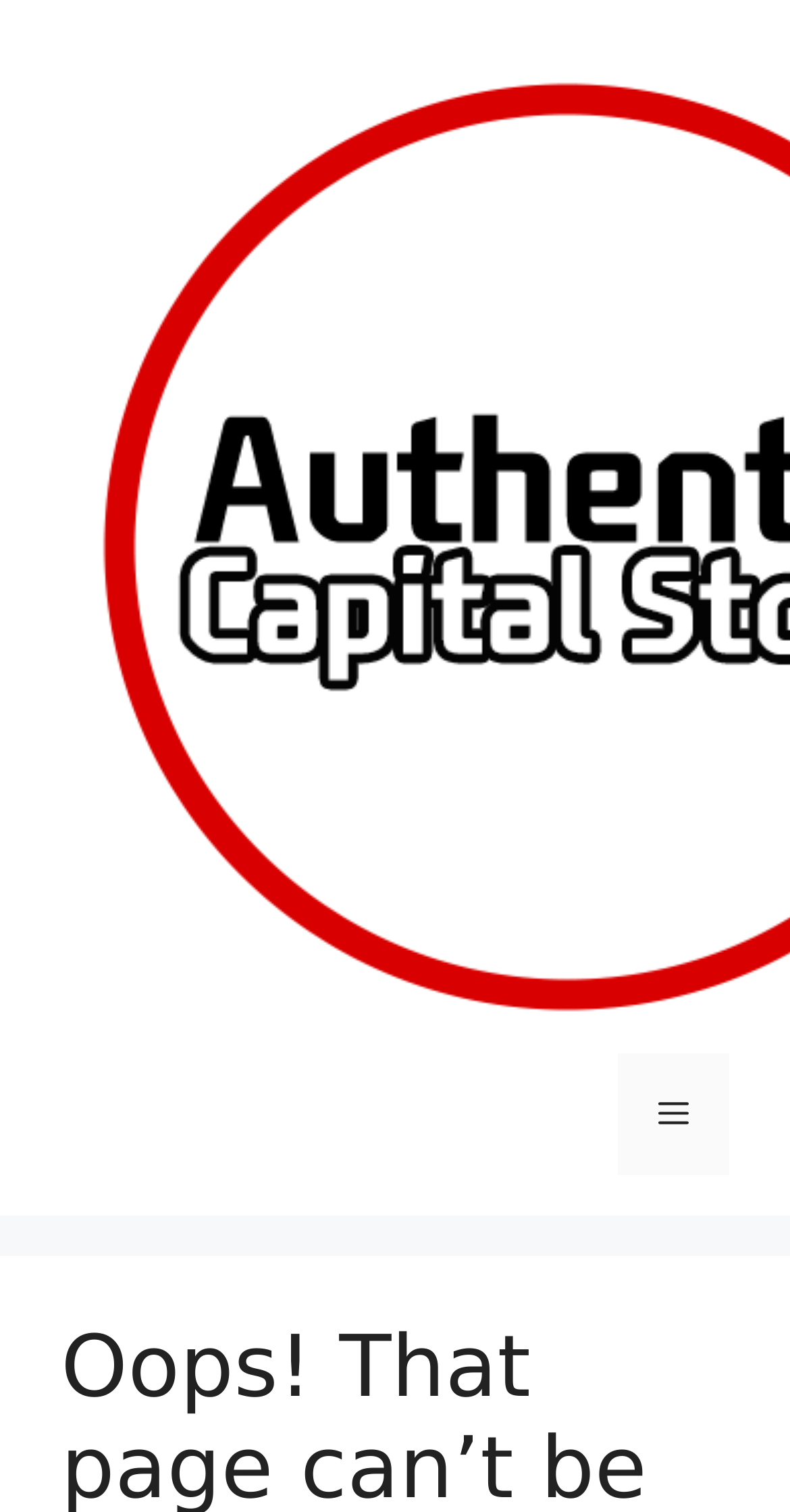Find the bounding box coordinates for the HTML element specified by: "Menu".

[0.782, 0.697, 0.923, 0.777]